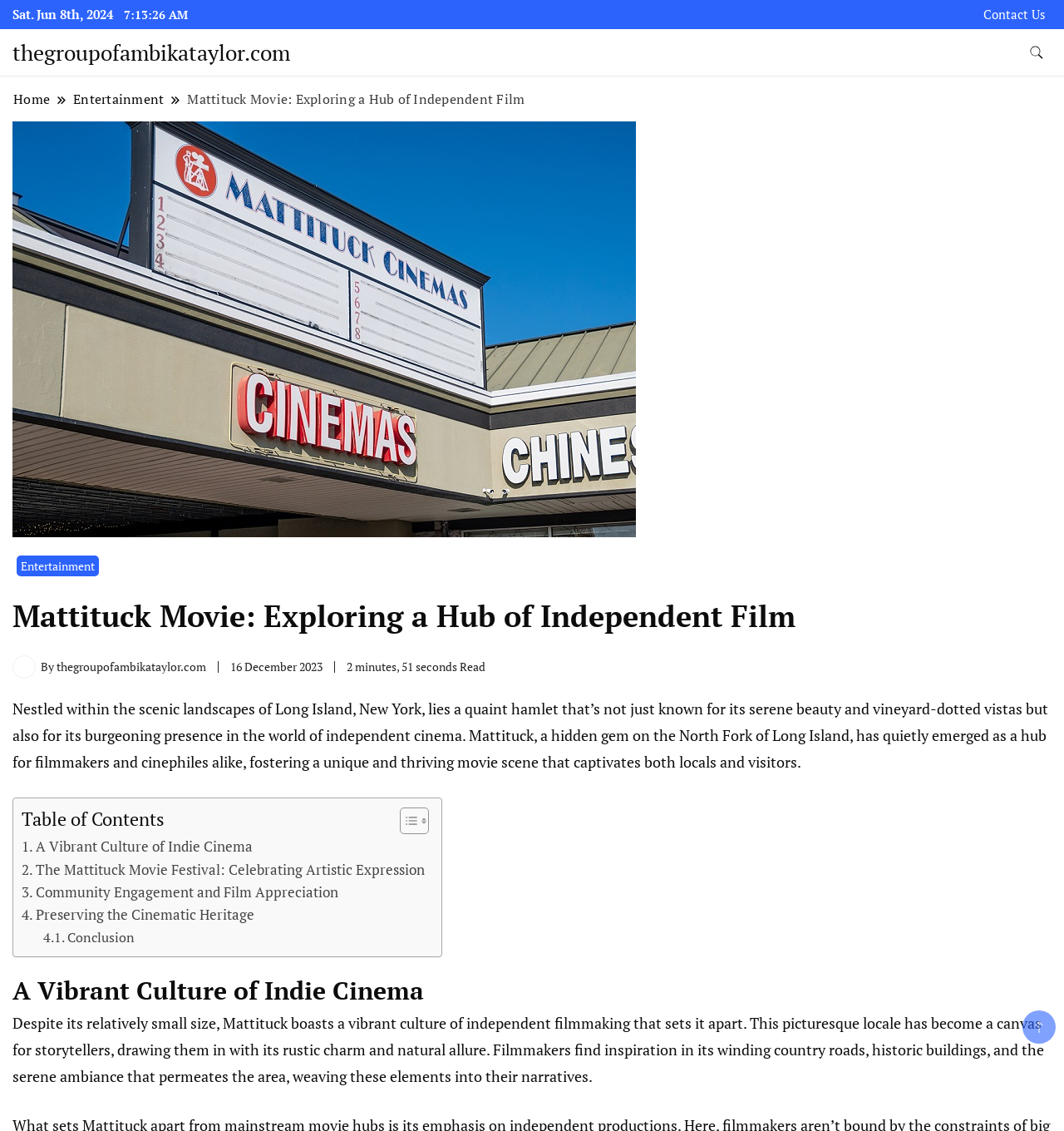Using the information from the screenshot, answer the following question thoroughly:
What is the location of Mattituck?

The article describes Mattituck as a 'quaint hamlet' located on the North Fork of Long Island, New York. This information can be found in the introductory paragraph of the article.